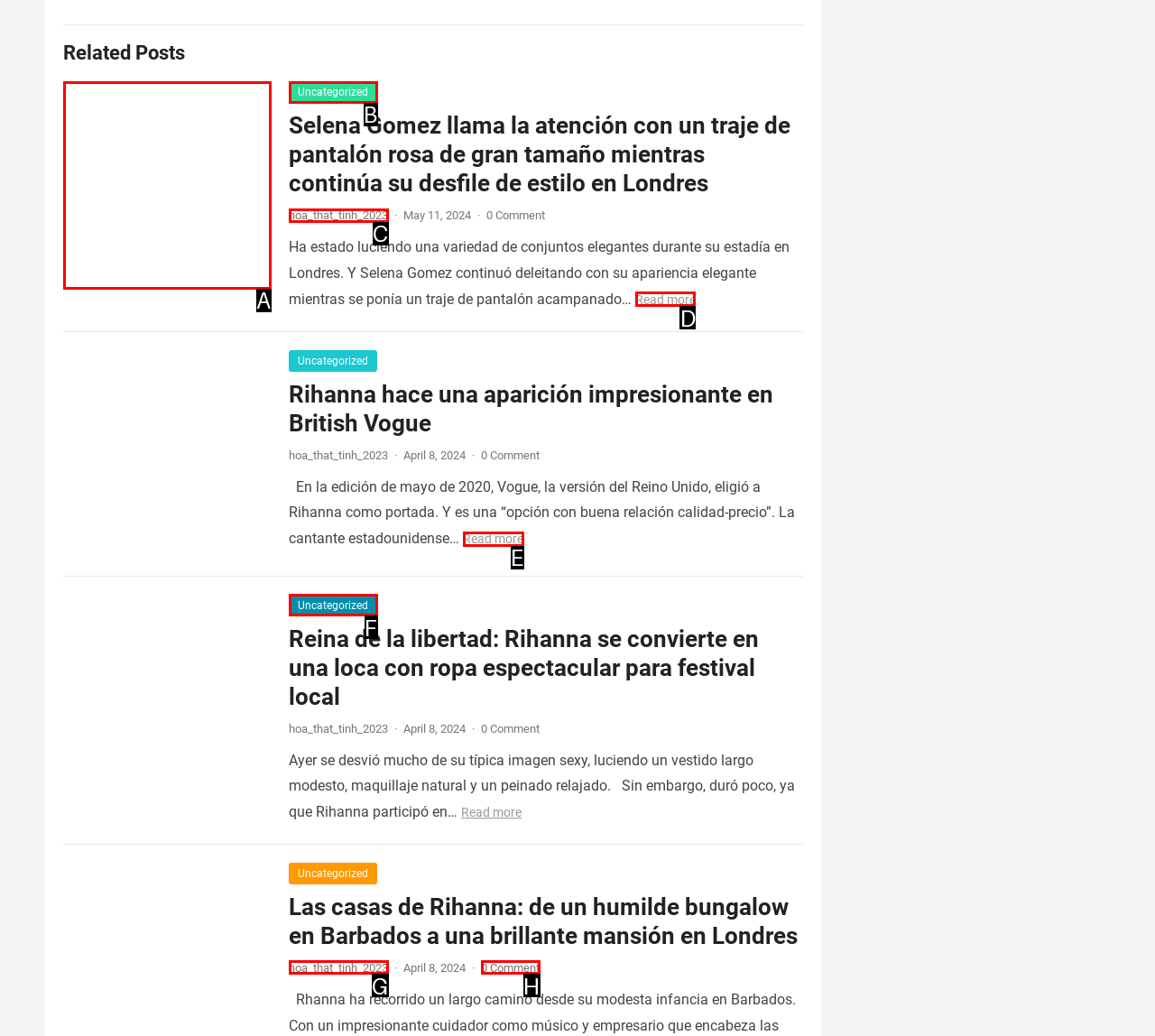Determine the correct UI element to click for this instruction: Read more about Selena Gomez's stylish outfit in London. Respond with the letter of the chosen element.

D